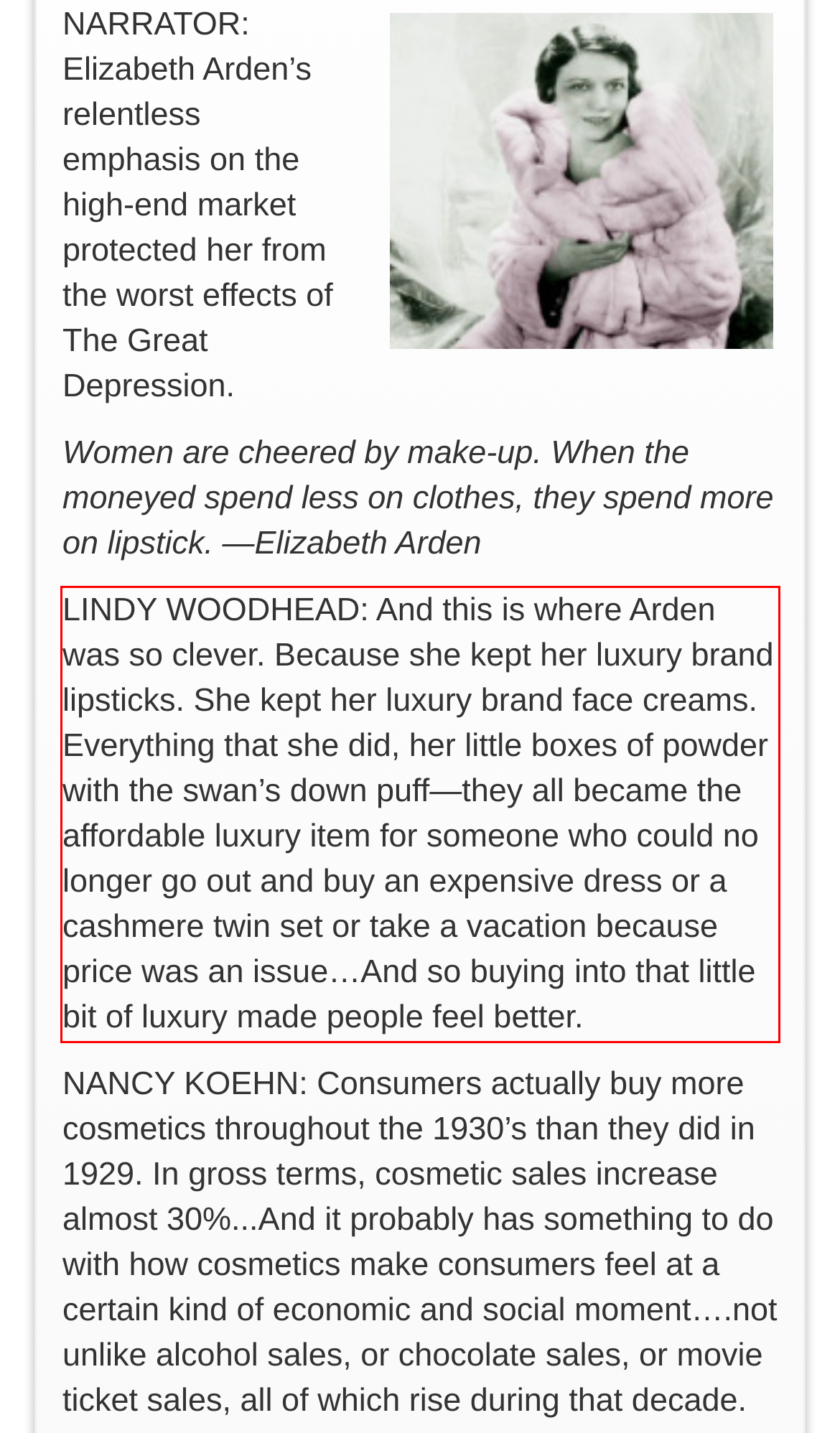The screenshot provided shows a webpage with a red bounding box. Apply OCR to the text within this red bounding box and provide the extracted content.

LINDY WOODHEAD: And this is where Arden was so clever. Because she kept her luxury brand lipsticks. She kept her luxury brand face creams. Everything that she did, her little boxes of powder with the swan’s down puff—they all became the affordable luxury item for someone who could no longer go out and buy an expensive dress or a cashmere twin set or take a vacation because price was an issue…And so buying into that little bit of luxury made people feel better.